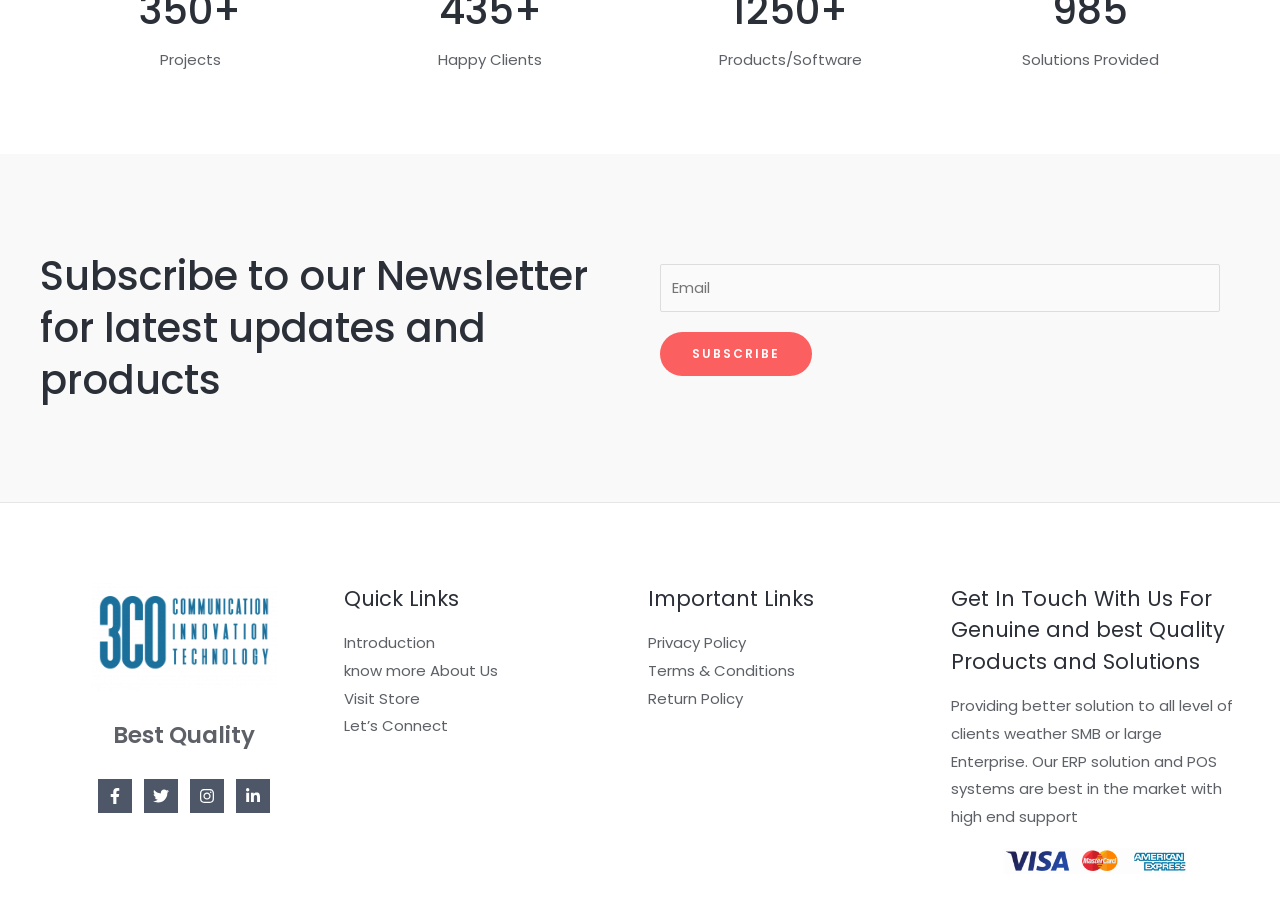What is the purpose of the footer section?
Respond with a short answer, either a single word or a phrase, based on the image.

Quick Links, Important Links, Get In Touch